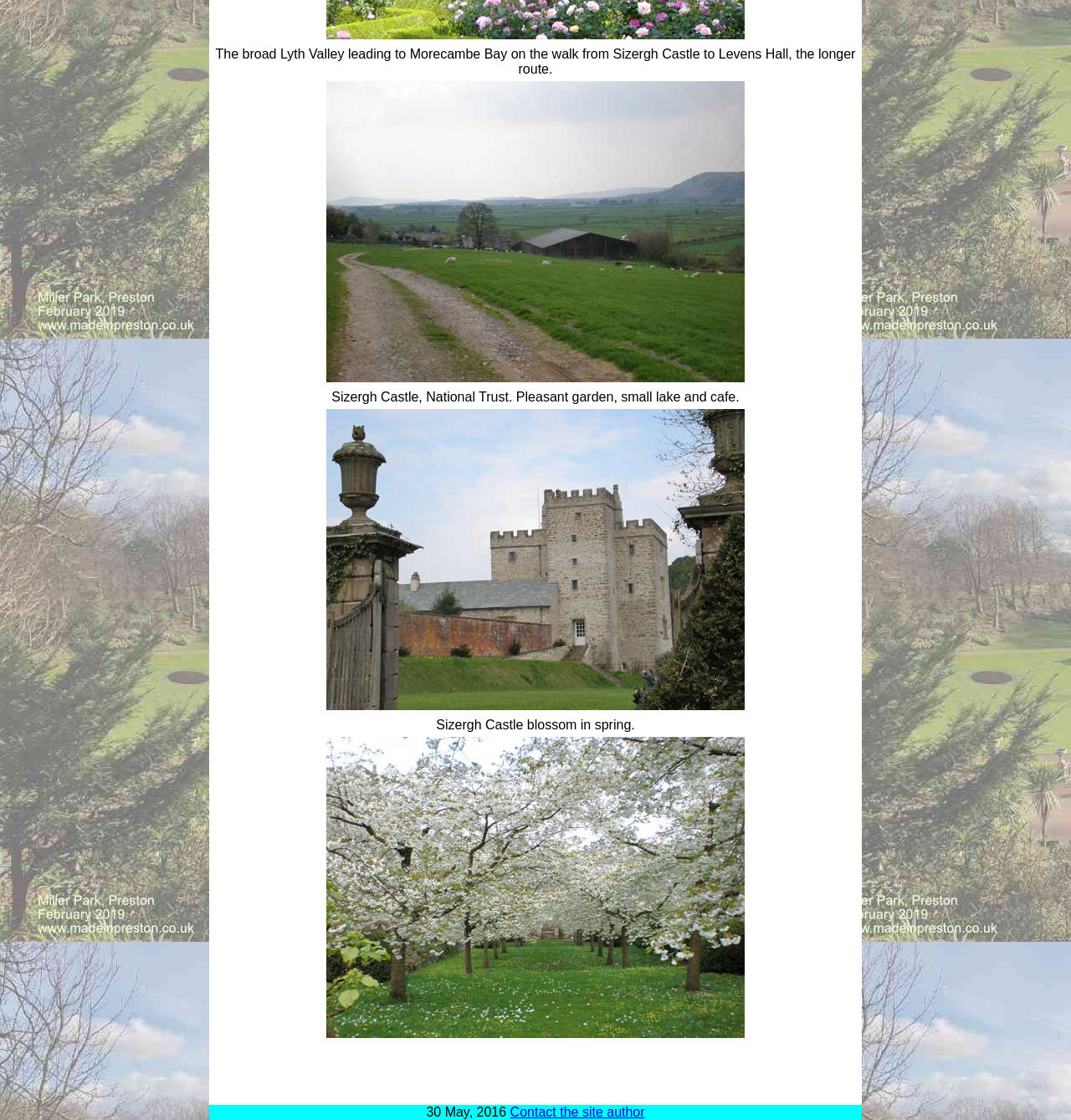Using the information in the image, give a comprehensive answer to the question: 
What season is shown in the third image?

The third image on the webpage has a caption 'Sizergh Castle blossom in spring', which suggests that the season shown in the image is spring.